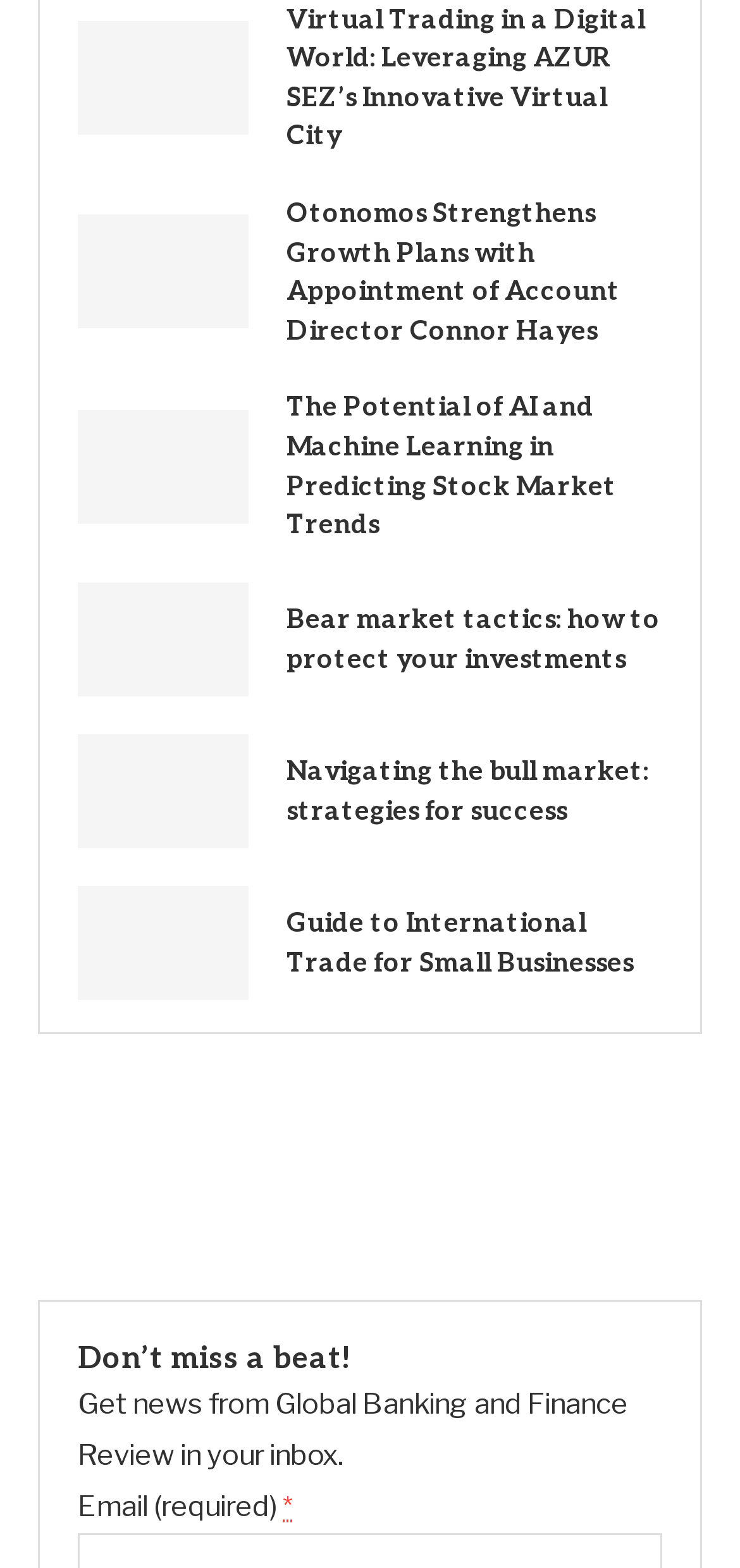How many article links are on the webpage?
Look at the screenshot and provide an in-depth answer.

There are 8 article links on the webpage, each with a duplicate link on the right side of the page. The links are arranged in a vertical list and have titles such as 'Virtual Trading in a Digital World' and 'Bear market tactics: how to protect your investments'.